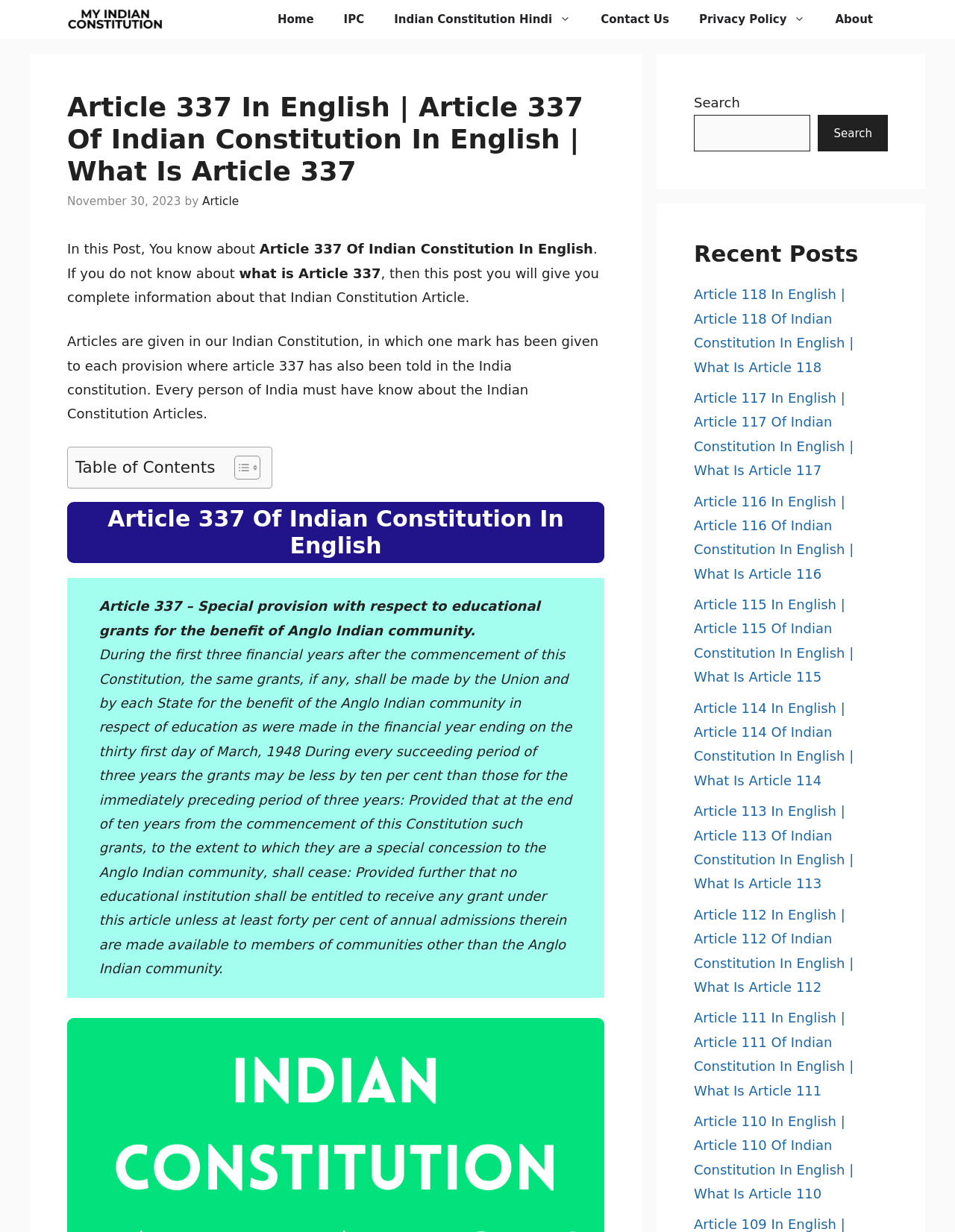Please specify the bounding box coordinates in the format (top-left x, top-left y, bottom-right x, bottom-right y), with values ranging from 0 to 1. Identify the bounding box for the UI component described as follows: Indian Constitution Hindi

[0.397, 0.0, 0.613, 0.031]